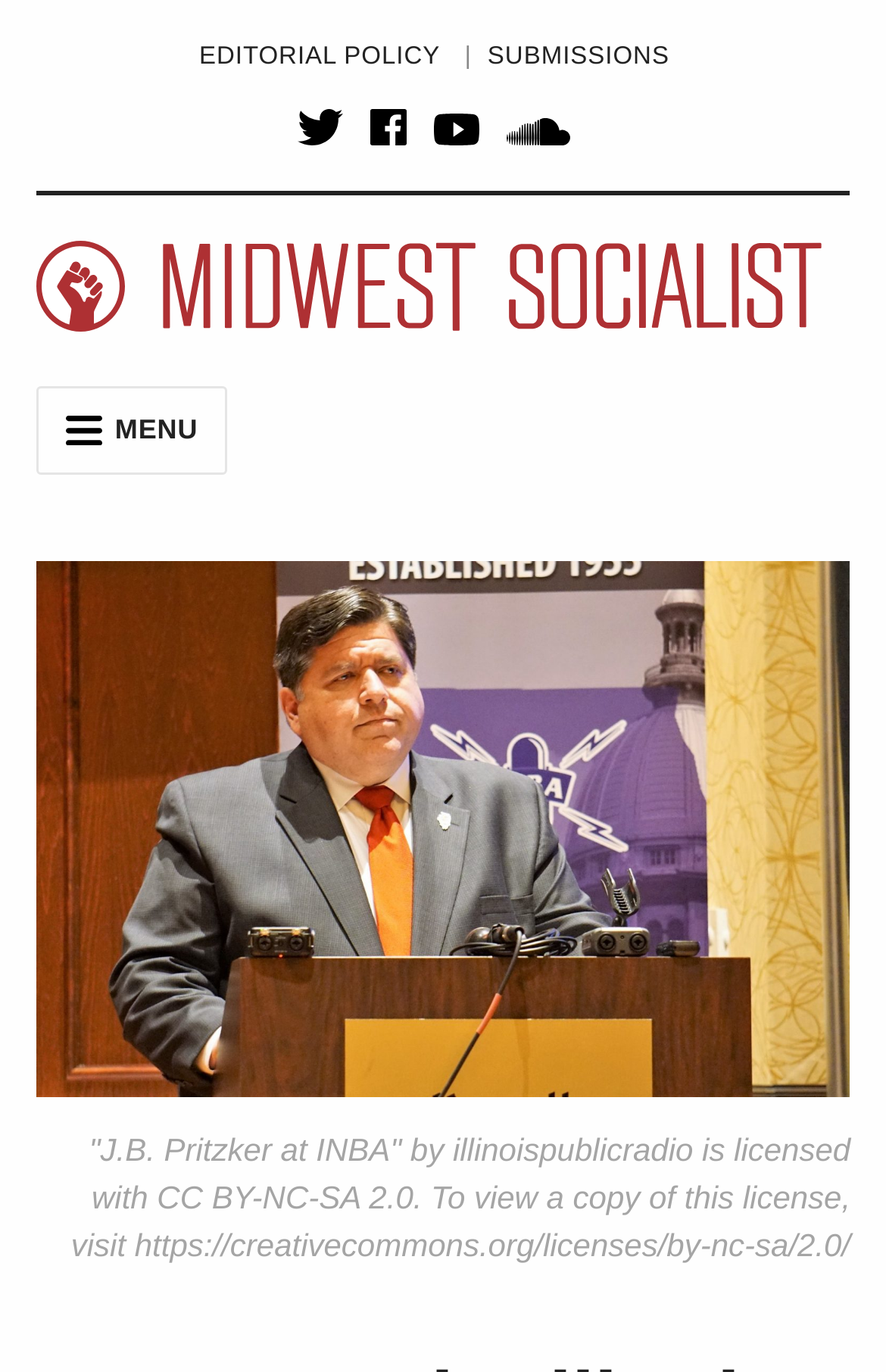Refer to the screenshot and give an in-depth answer to this question: What social media platforms are linked on the webpage?

The social media platforms linked on the webpage can be found by examining the link elements with image descriptions. There are links to Twitter, YouTube, and SoundCloud, each with its corresponding image icon.